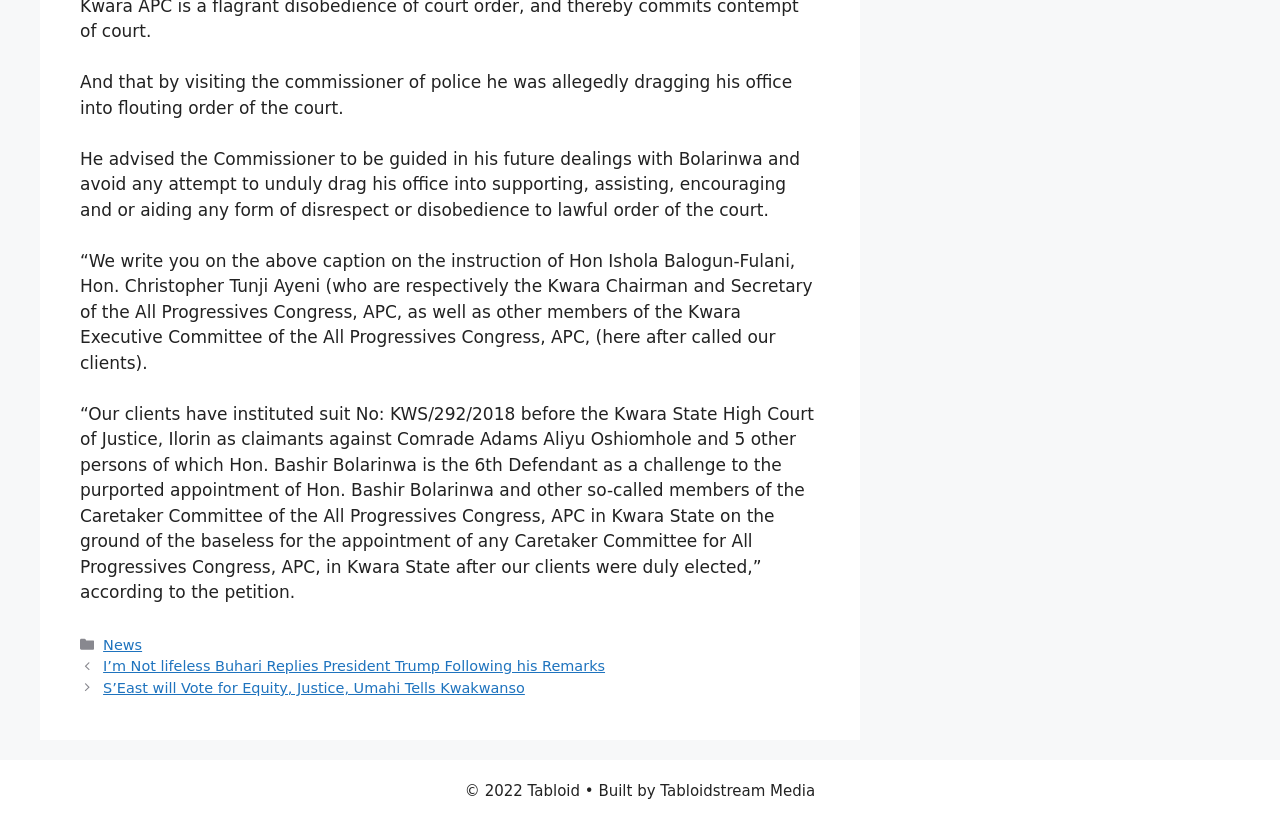Given the element description News, specify the bounding box coordinates of the corresponding UI element in the format (top-left x, top-left y, bottom-right x, bottom-right y). All values must be between 0 and 1.

[0.081, 0.774, 0.111, 0.794]